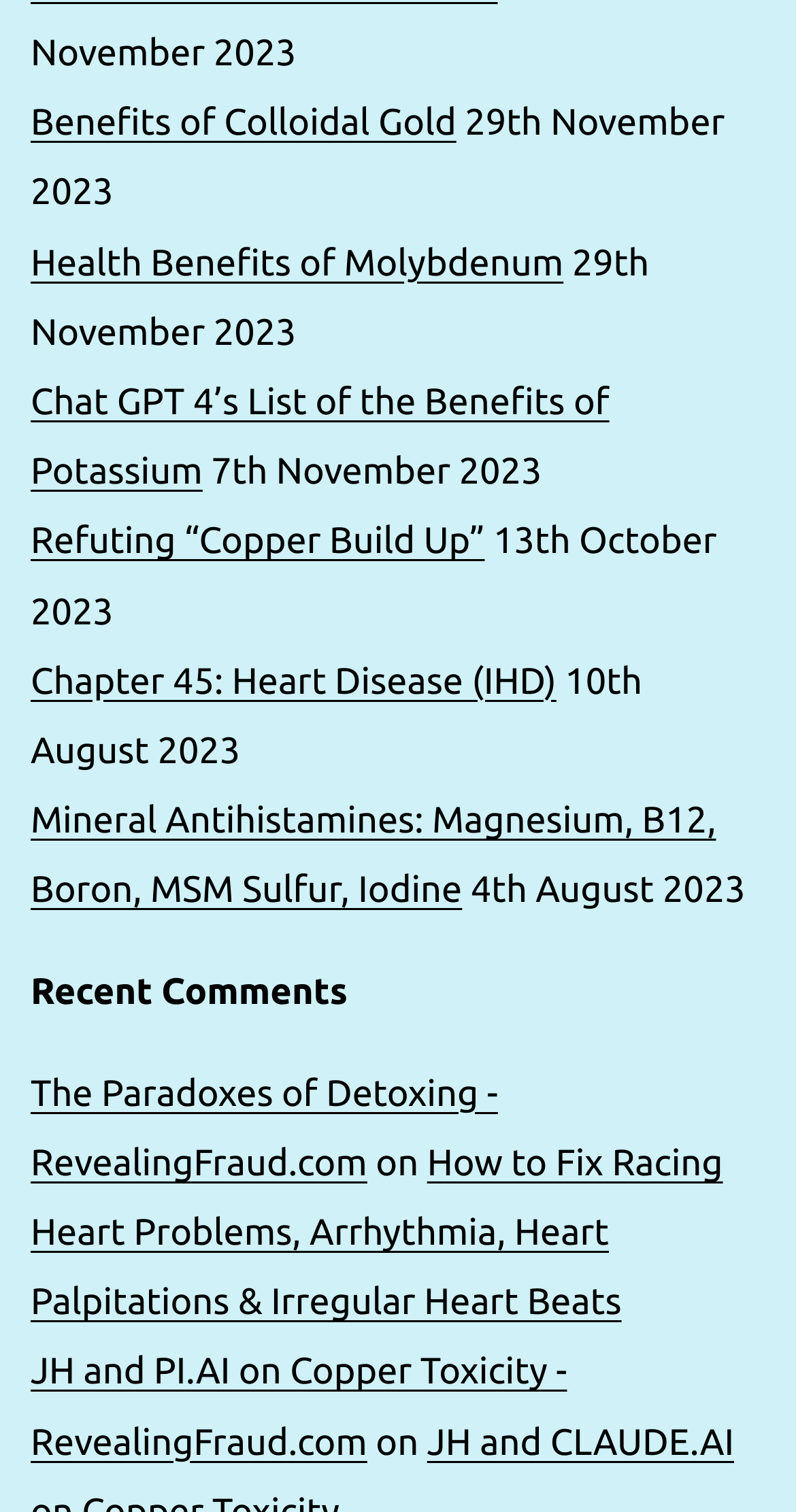Show me the bounding box coordinates of the clickable region to achieve the task as per the instruction: "Read the news from '23rd January 2024'".

[0.446, 0.093, 0.834, 0.12]